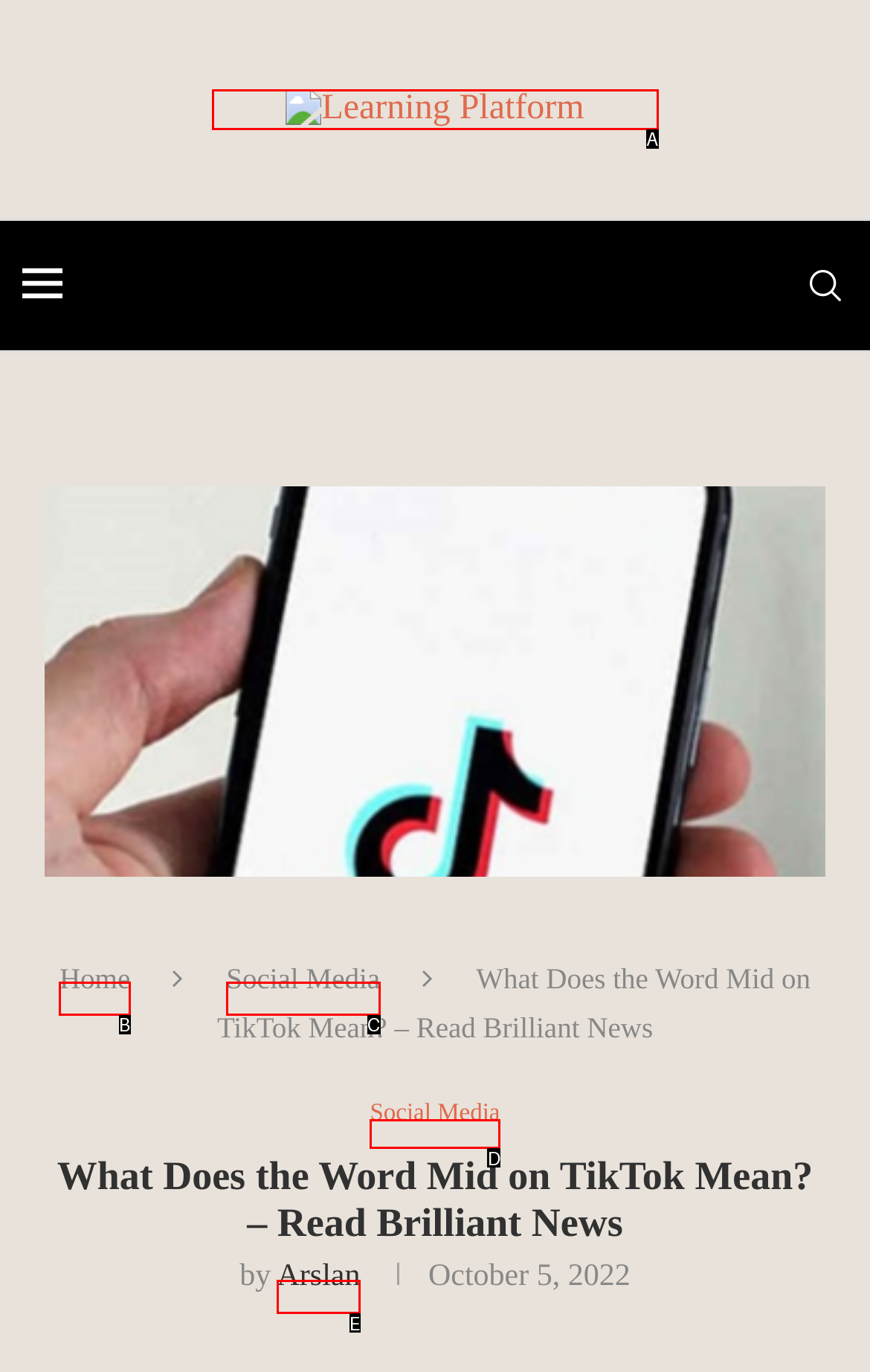Which HTML element matches the description: alt="Learning Platform" the best? Answer directly with the letter of the chosen option.

A